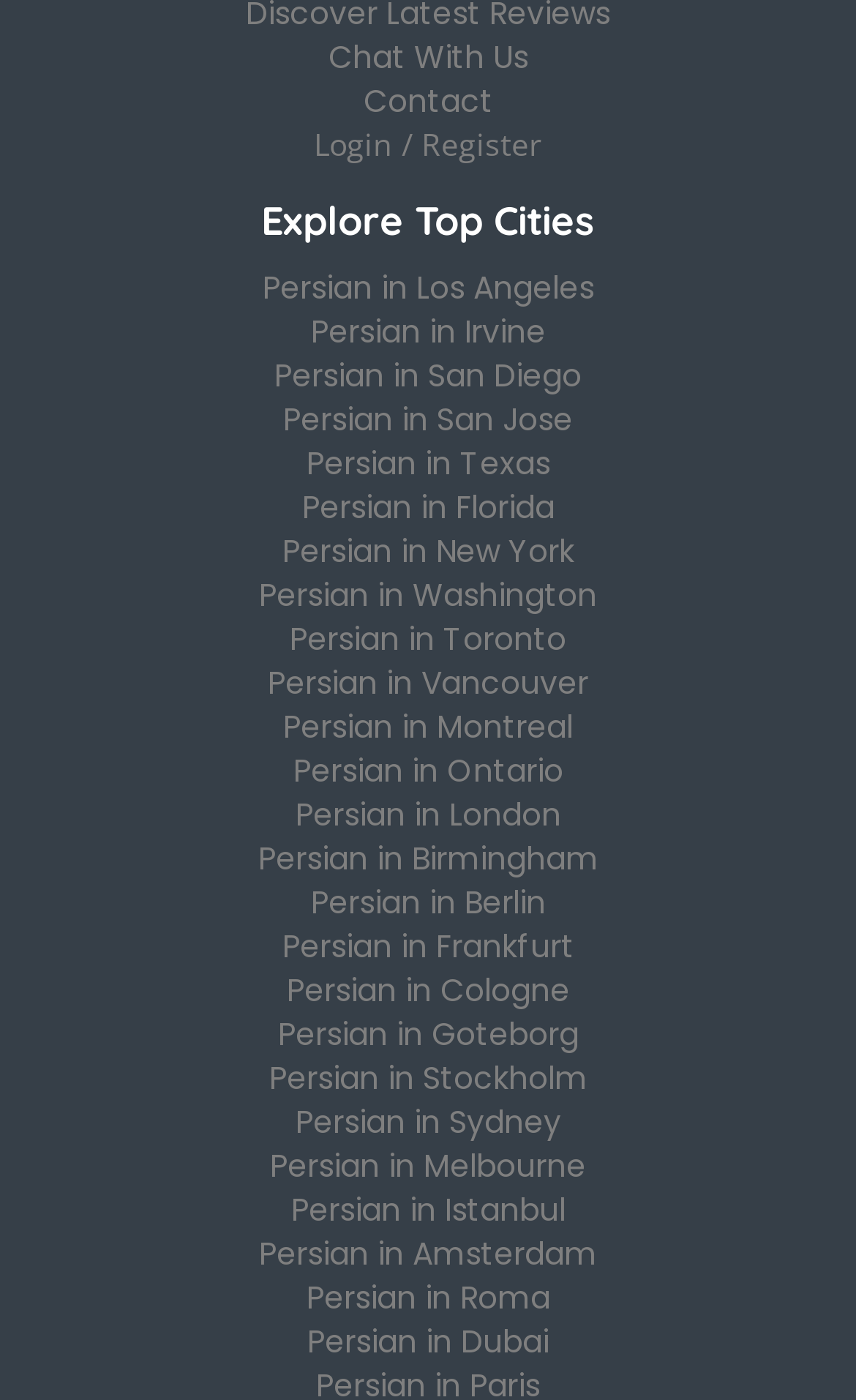What is the city listed below 'Persian in San Jose'?
Please look at the screenshot and answer using one word or phrase.

Persian in Texas